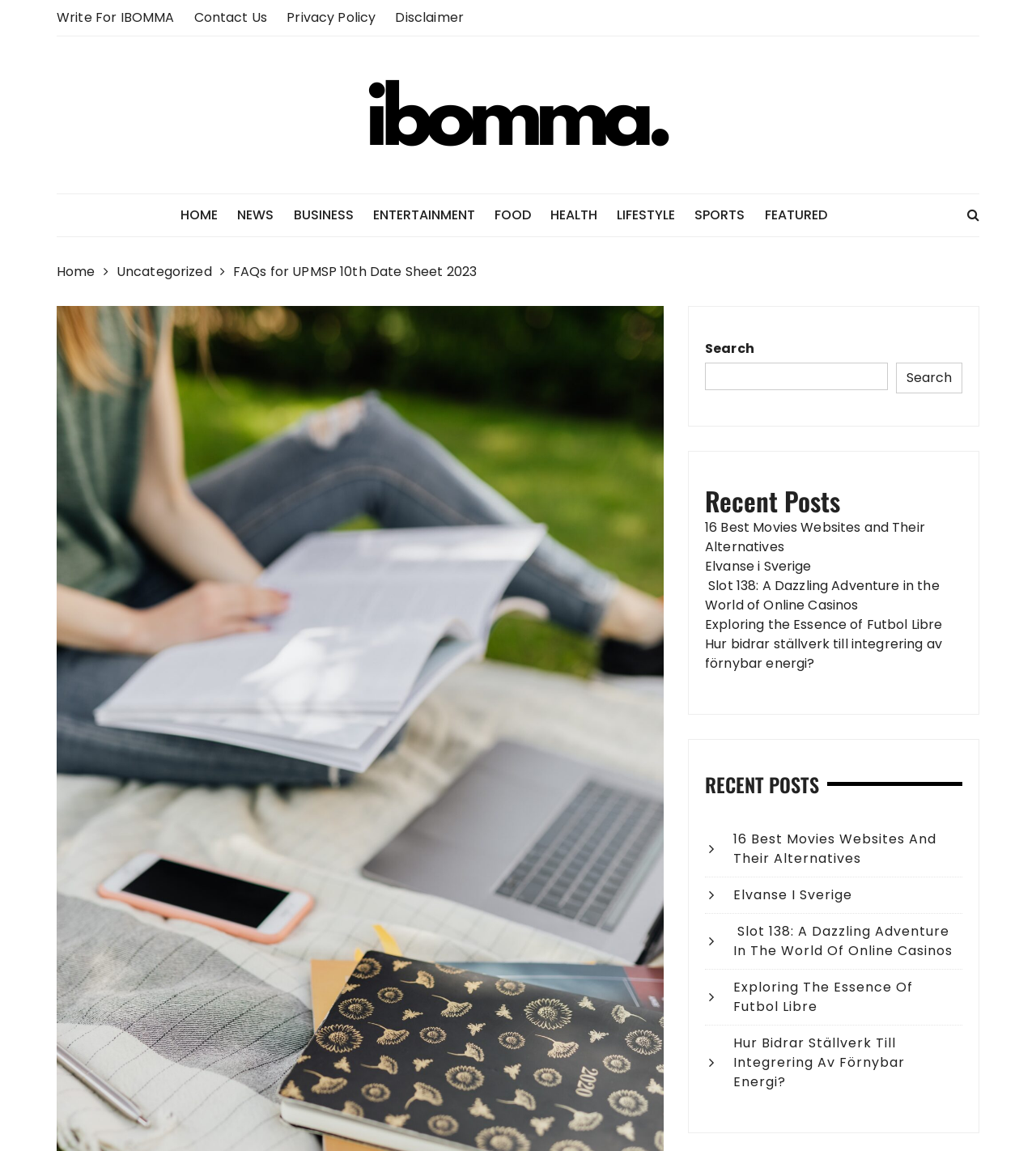Find the bounding box coordinates of the clickable region needed to perform the following instruction: "Search for something". The coordinates should be provided as four float numbers between 0 and 1, i.e., [left, top, right, bottom].

[0.68, 0.295, 0.929, 0.342]